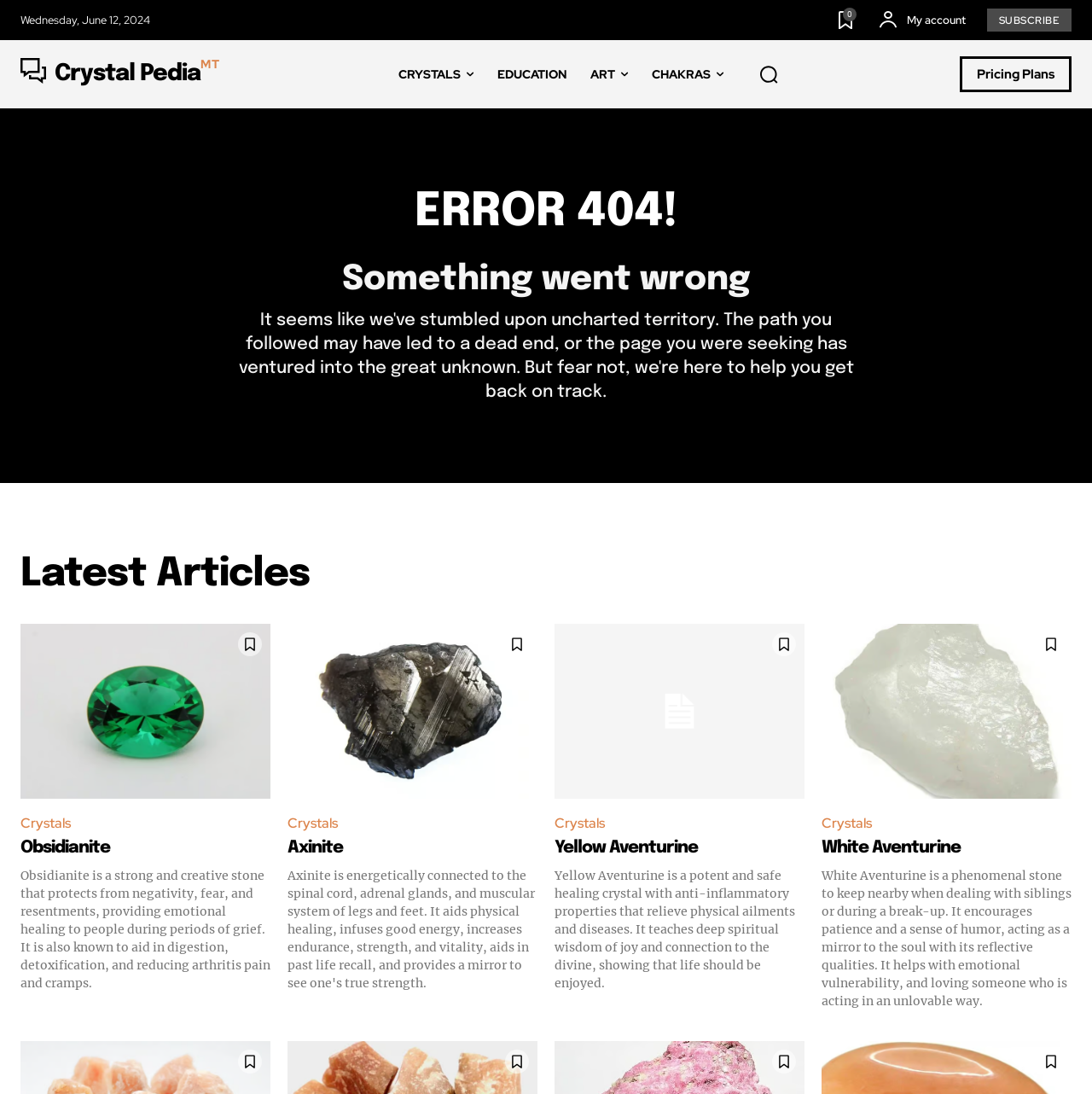Find the bounding box coordinates of the area to click in order to follow the instruction: "Click on 'RELEASE NOTES'".

None